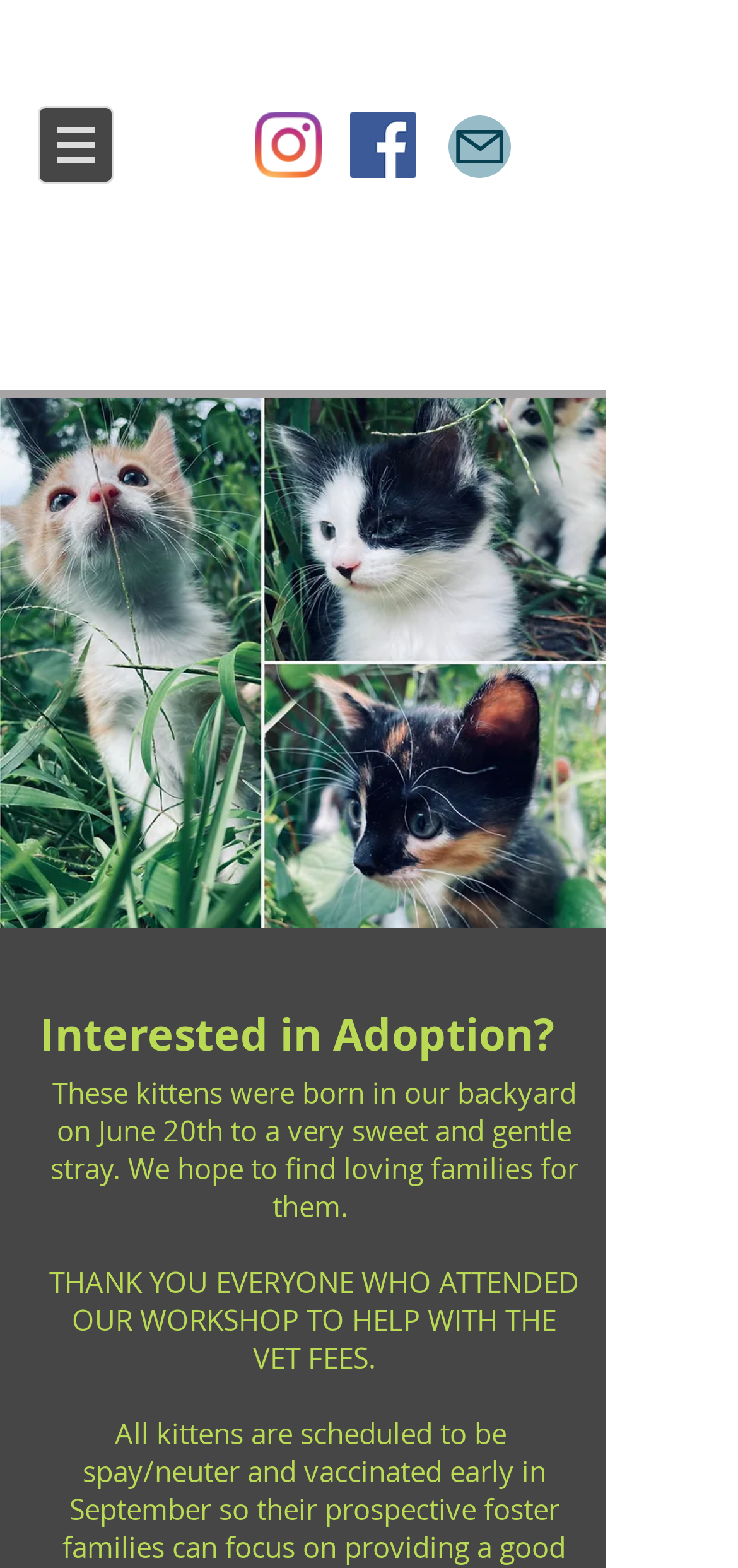Please use the details from the image to answer the following question comprehensively:
What is the current status of the kittens?

The webpage mentions that the kittens were born on June 20th and that the dreamcatstudio hopes to find loving families for them, indicating that they are currently available for adoption.